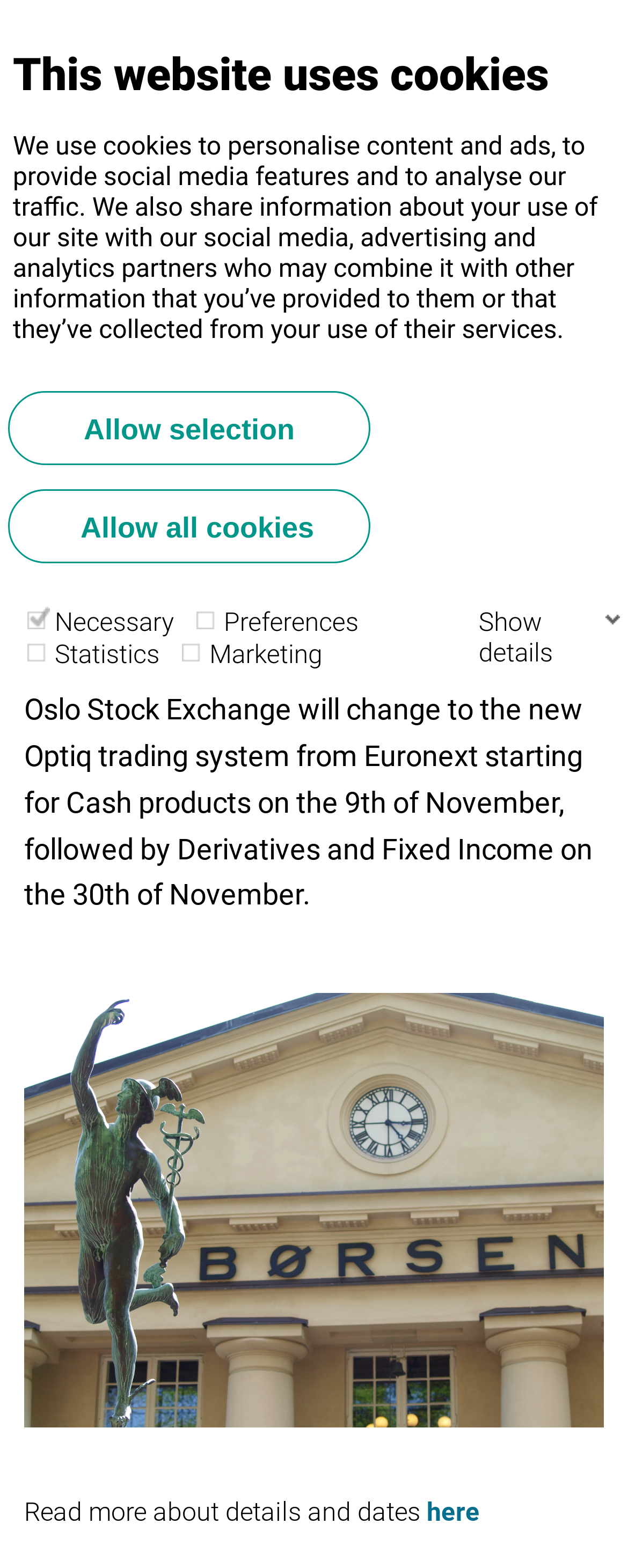Can you find the bounding box coordinates for the element to click on to achieve the instruction: "Read news"?

[0.105, 0.118, 0.203, 0.134]